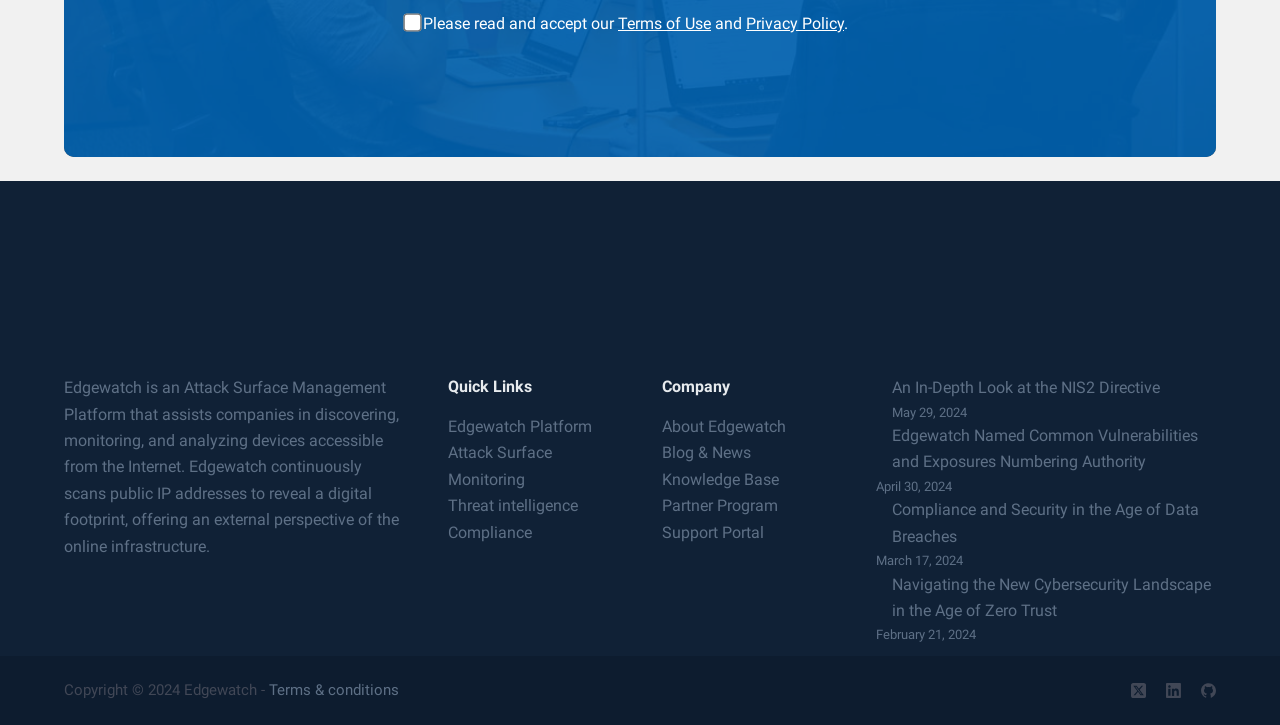Please identify the bounding box coordinates of the element I should click to complete this instruction: 'Learn about Edgewatch Platform'. The coordinates should be given as four float numbers between 0 and 1, like this: [left, top, right, bottom].

[0.35, 0.575, 0.462, 0.601]